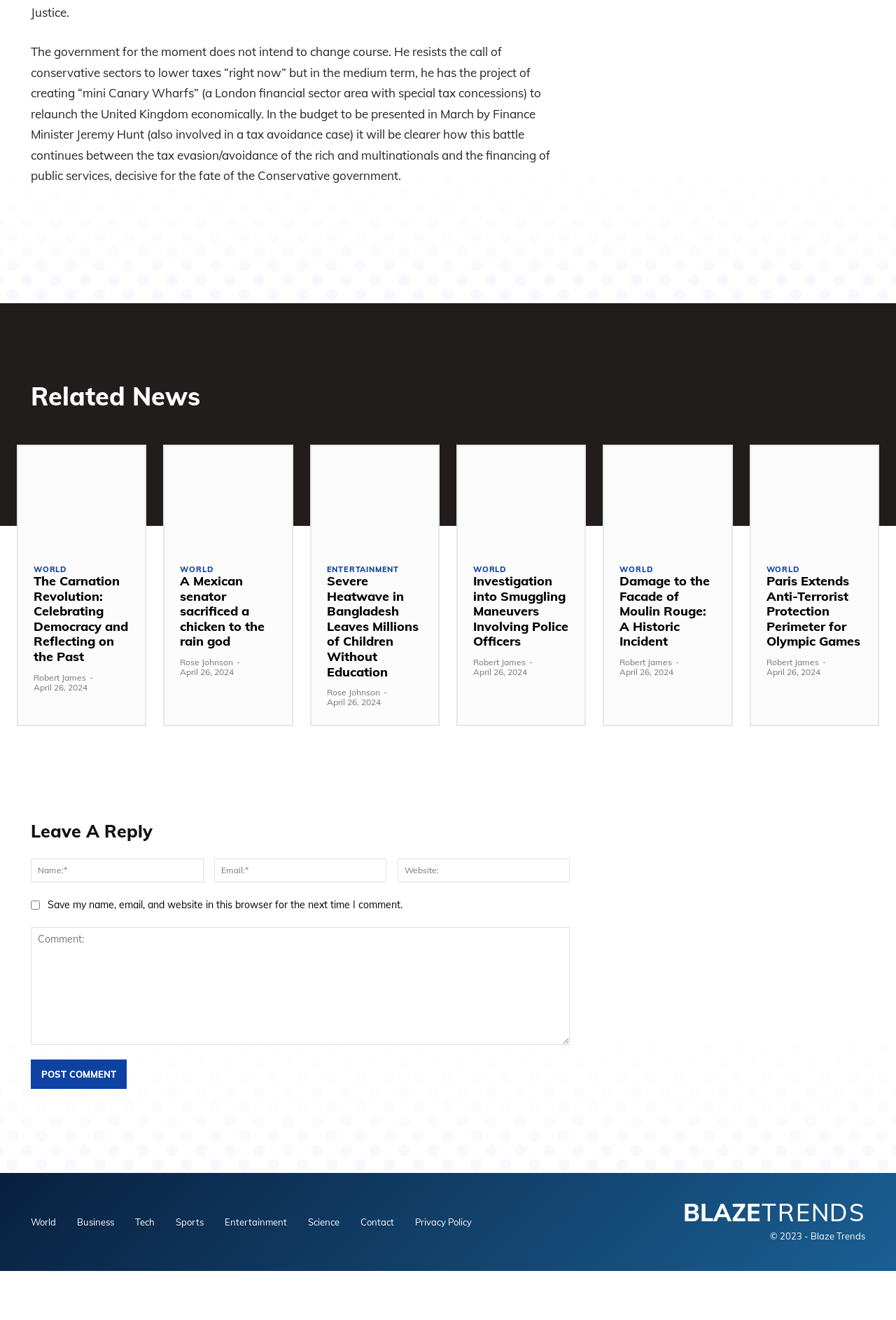What is the purpose of the textbox 'Comment:'?
Provide a detailed answer to the question using information from the image.

This question can be answered by looking at the heading above the textbox 'Comment:'. The heading 'Leave A Reply' indicates that the purpose of the textbox 'Comment:' is to leave a reply or comment on the news article.